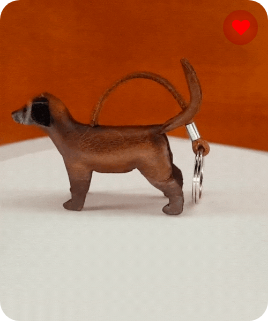What is the purpose of the keychain?
Use the image to give a comprehensive and detailed response to the question.

According to the caption, the keychain is ideal for attaching to bags or keys, enhancing their charm with its playful dog motif, which suggests that its primary function is to add a decorative touch to personal items.